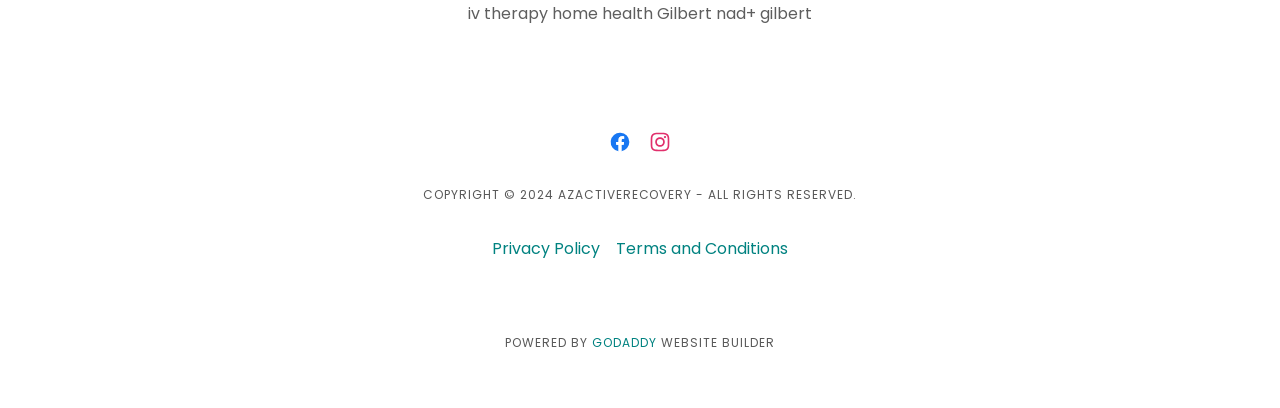What is the year of copyright?
Use the image to give a comprehensive and detailed response to the question.

The year of copyright can be found in the StaticText element with the text 'COPYRIGHT © 2024 AZACTIVERECOVERY - ALL RIGHTS RESERVED.' at the bottom of the webpage.